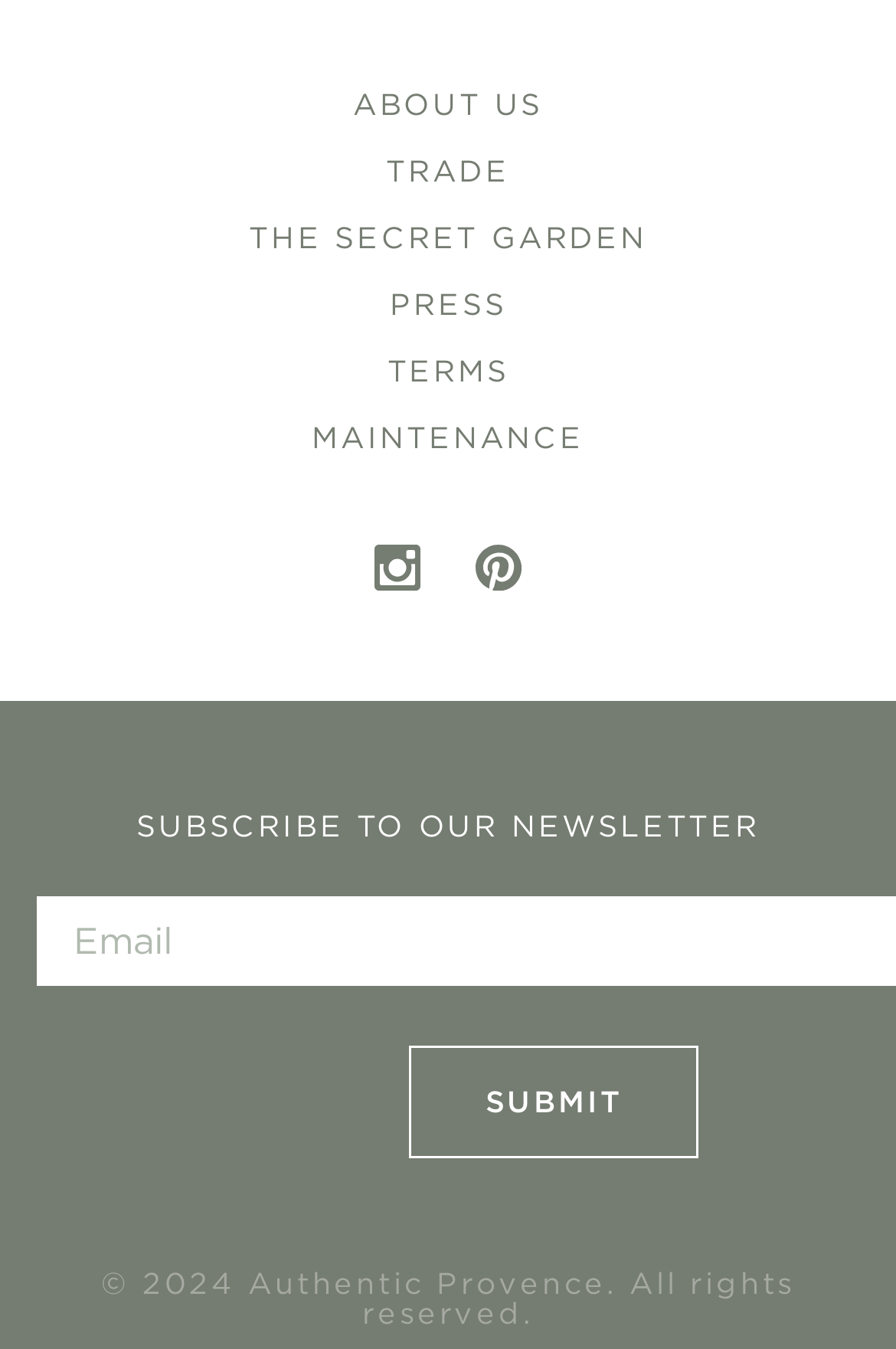What is the copyright year of the webpage content?
Examine the image and provide an in-depth answer to the question.

I looked for a text element with copyright information and found one with the text '© 2024 Authentic Provence. All rights reserved.'. From this, I determined that the copyright year of the webpage content is 2024.